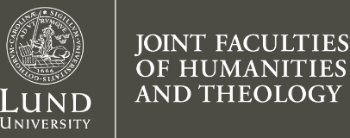Provide a brief response in the form of a single word or phrase:
What is the shape of the emblem in the logo?

Circular